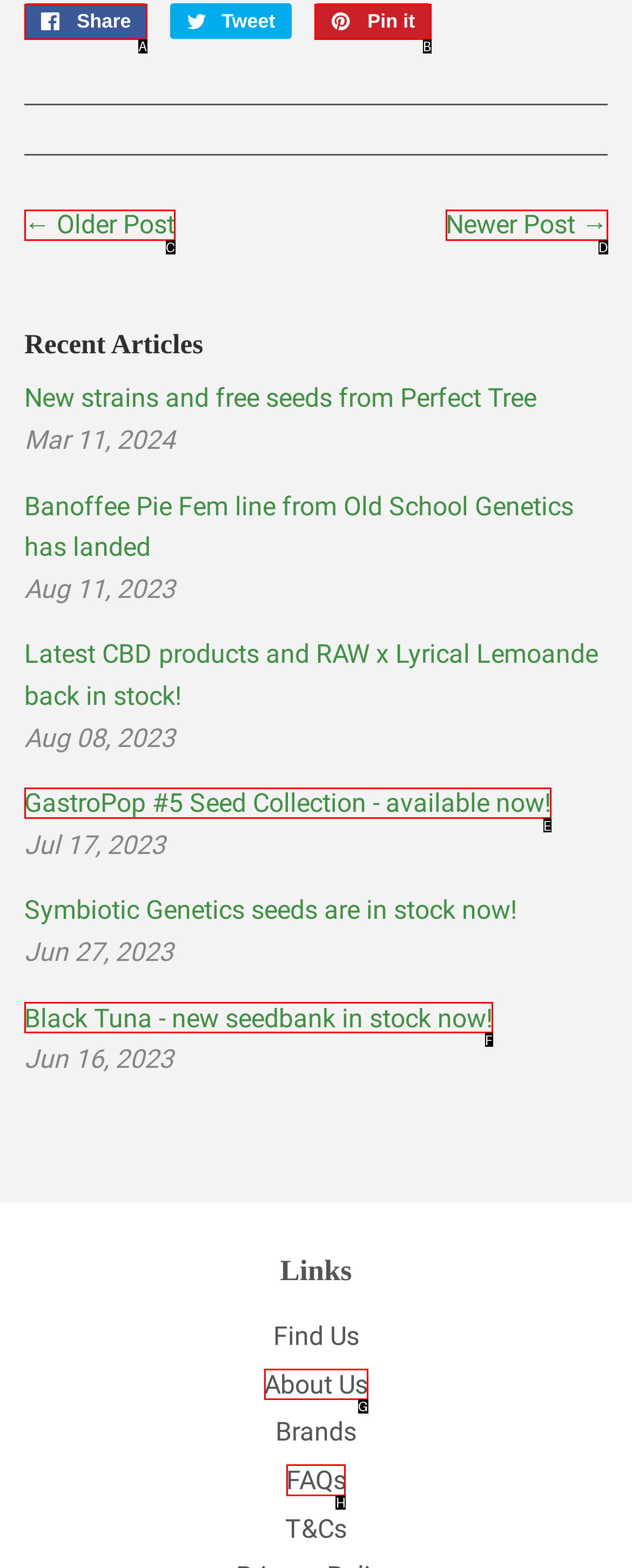Given the instruction: View FAQs, which HTML element should you click on?
Answer with the letter that corresponds to the correct option from the choices available.

H